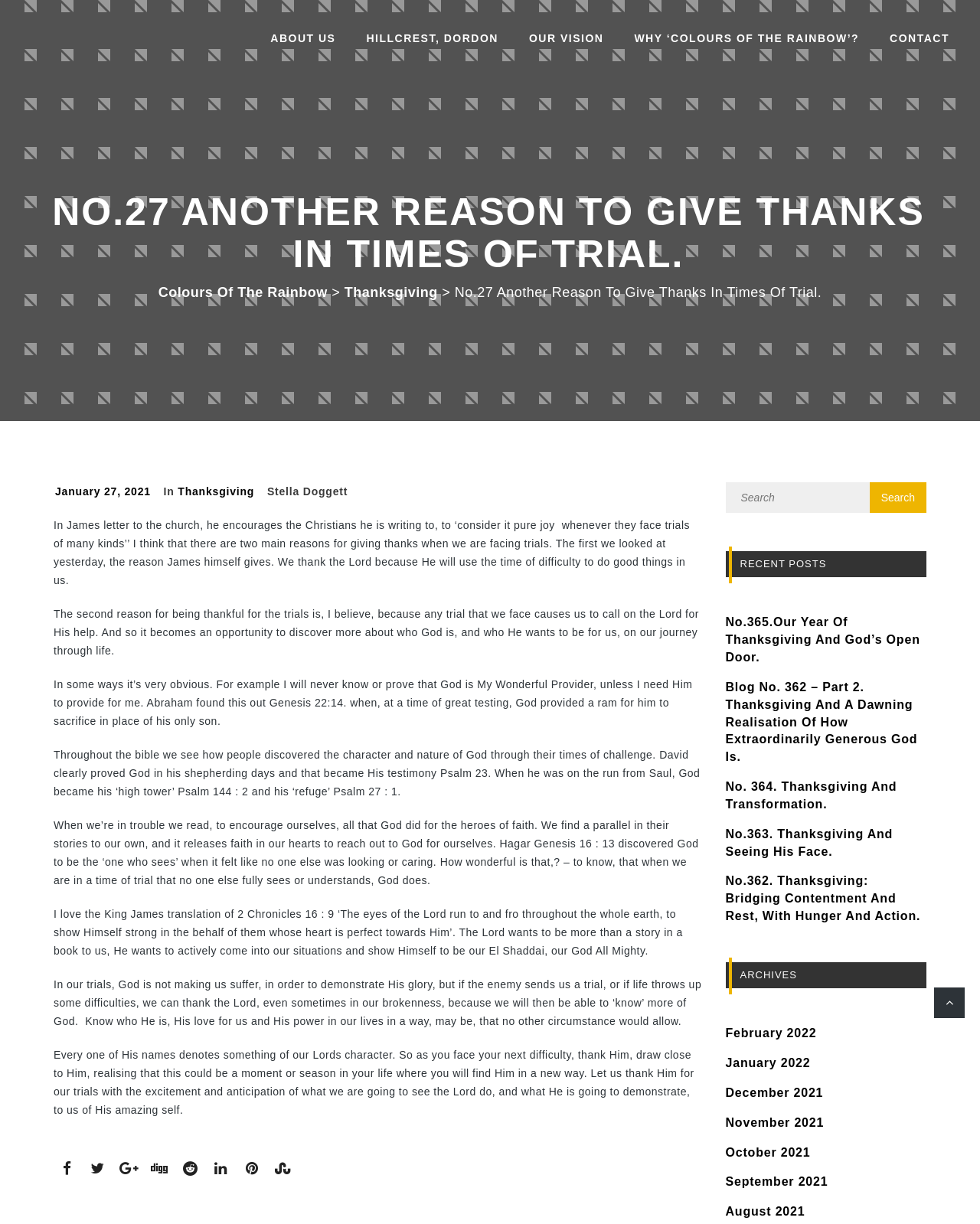Please provide the bounding box coordinates for the element that needs to be clicked to perform the instruction: "Read the 'NO.27 ANOTHER REASON TO GIVE THANKS IN TIMES OF TRIAL.' article". The coordinates must consist of four float numbers between 0 and 1, formatted as [left, top, right, bottom].

[0.052, 0.156, 0.945, 0.225]